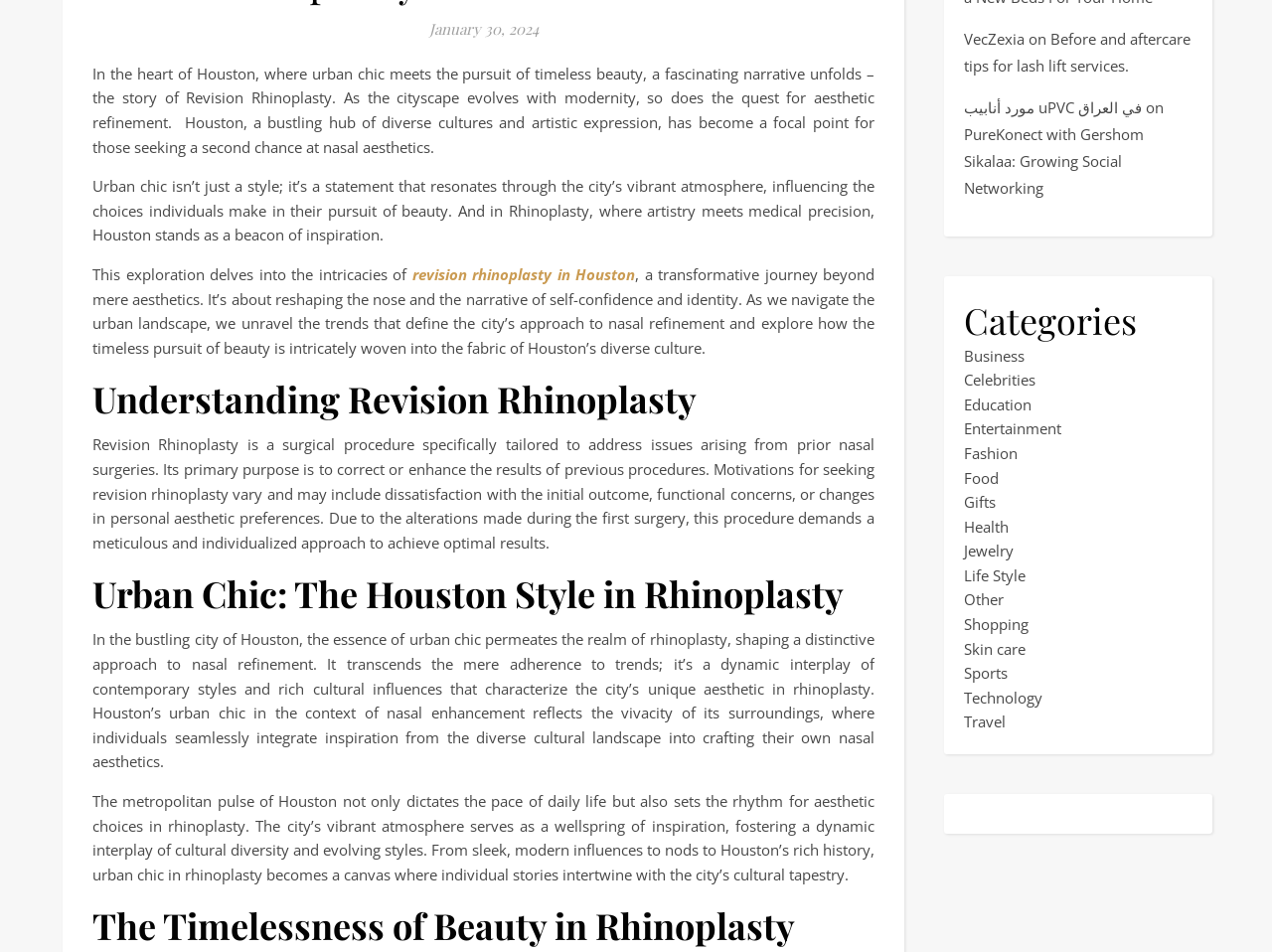Find the bounding box coordinates of the UI element according to this description: "مورد أنابيب uPVC في العراق".

[0.758, 0.102, 0.898, 0.123]